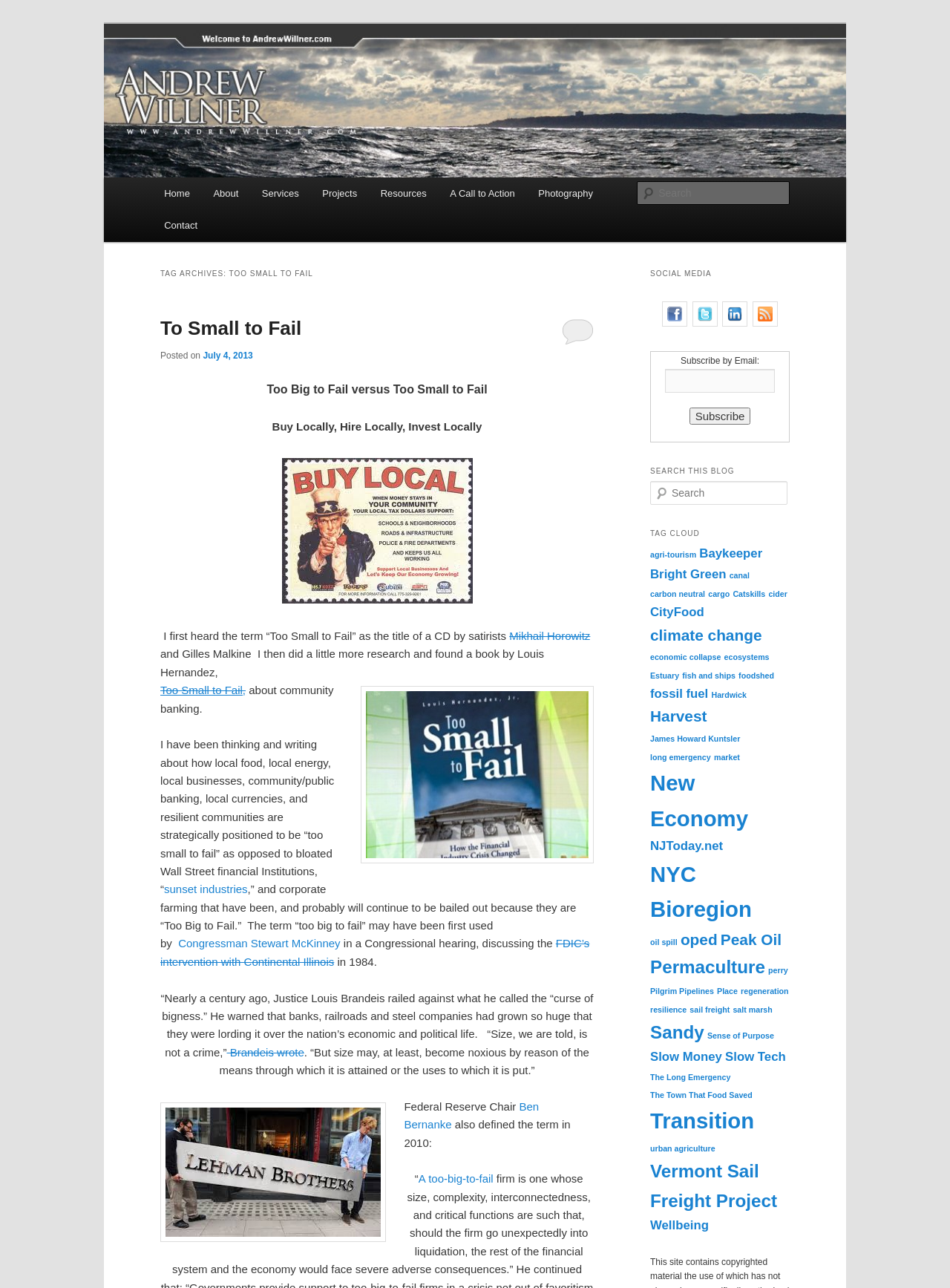What social media platforms are available? Look at the image and give a one-word or short phrase answer.

Facebook, Twitter, LinkedIn, RSS